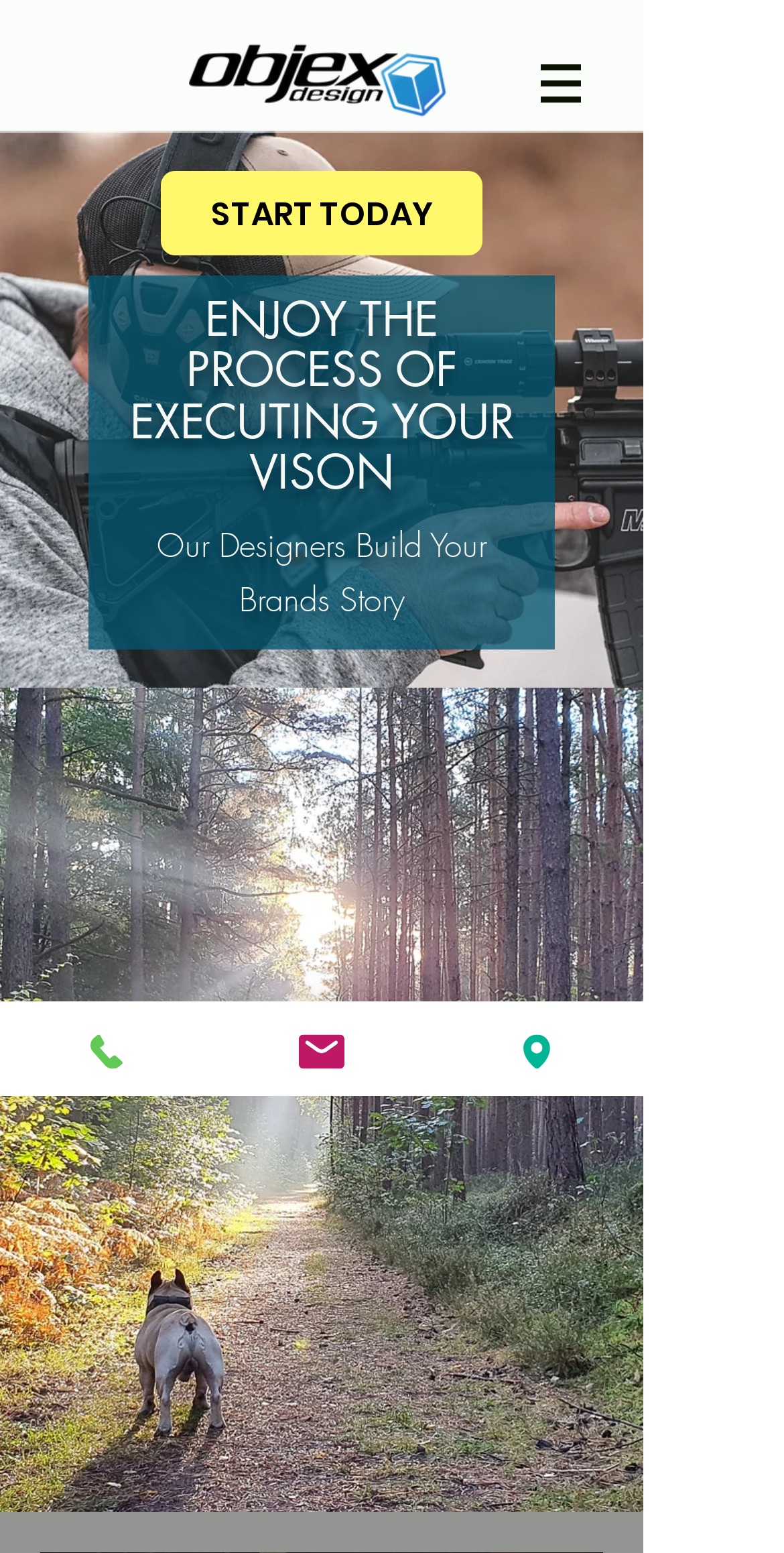Answer the question in a single word or phrase:
What type of image is displayed at the top of the webpage?

Logo